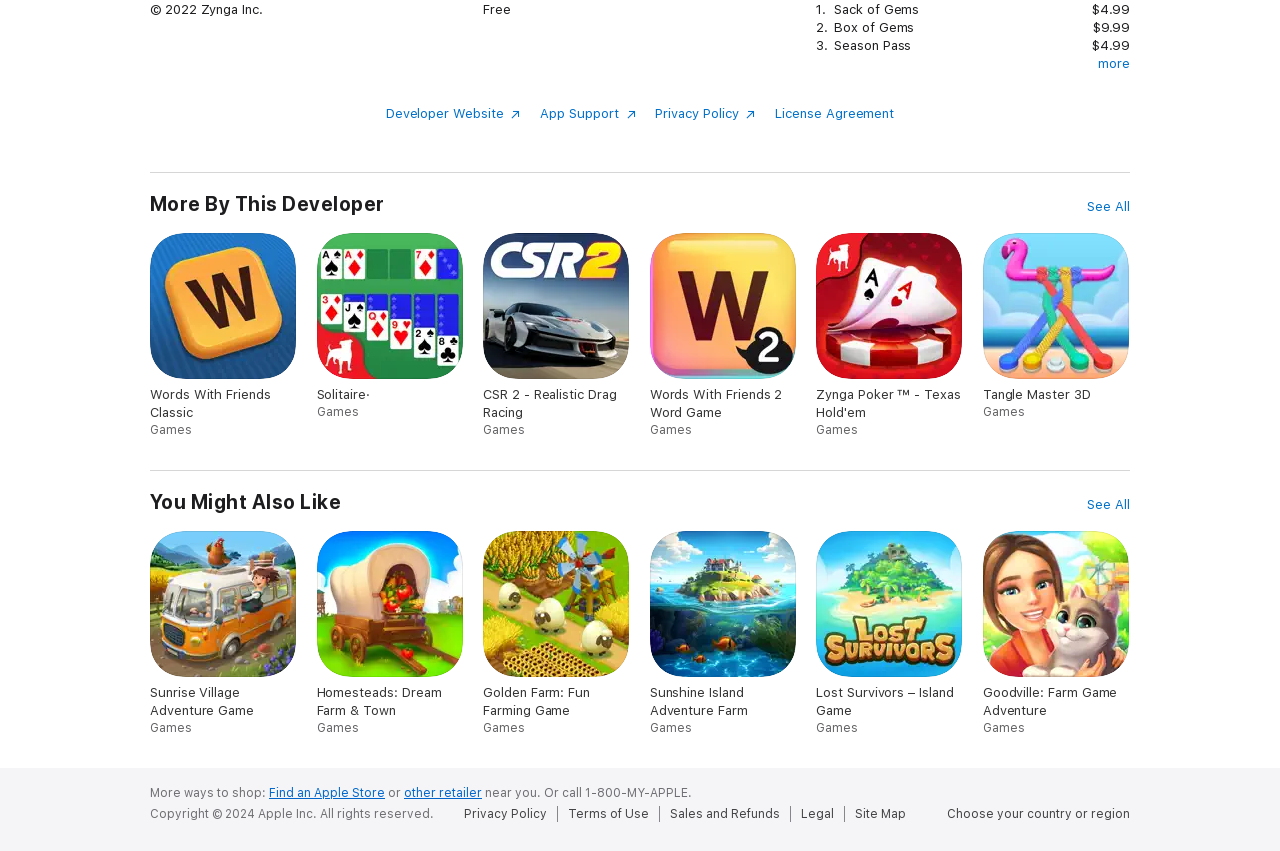What is the price of the 'Box of Gems'?
Kindly answer the question with as much detail as you can.

I located the 'Box of Gems' option in the table and found the corresponding price text, which is '$9.99'.